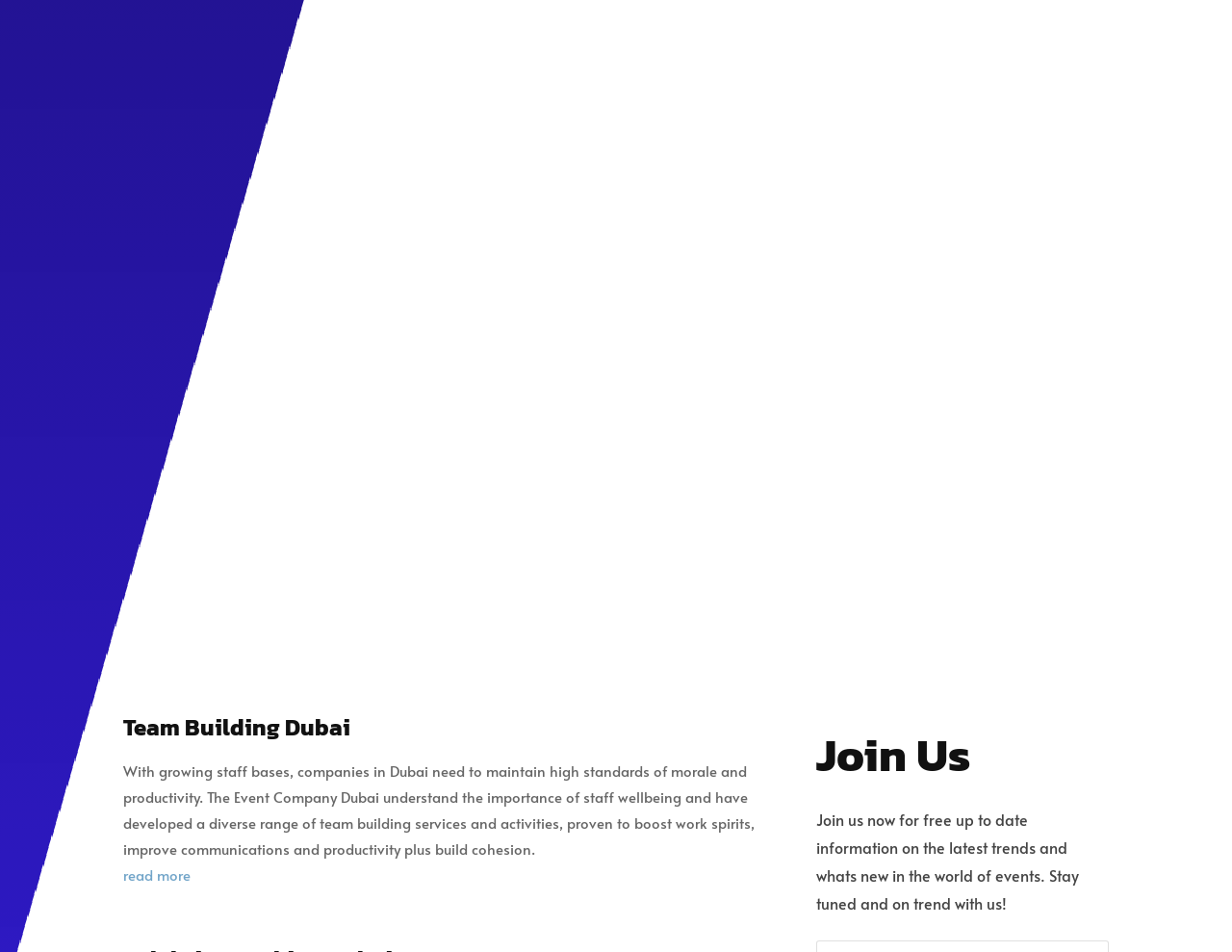Answer the following query with a single word or phrase:
What can you do by joining the website?

Get up to date information